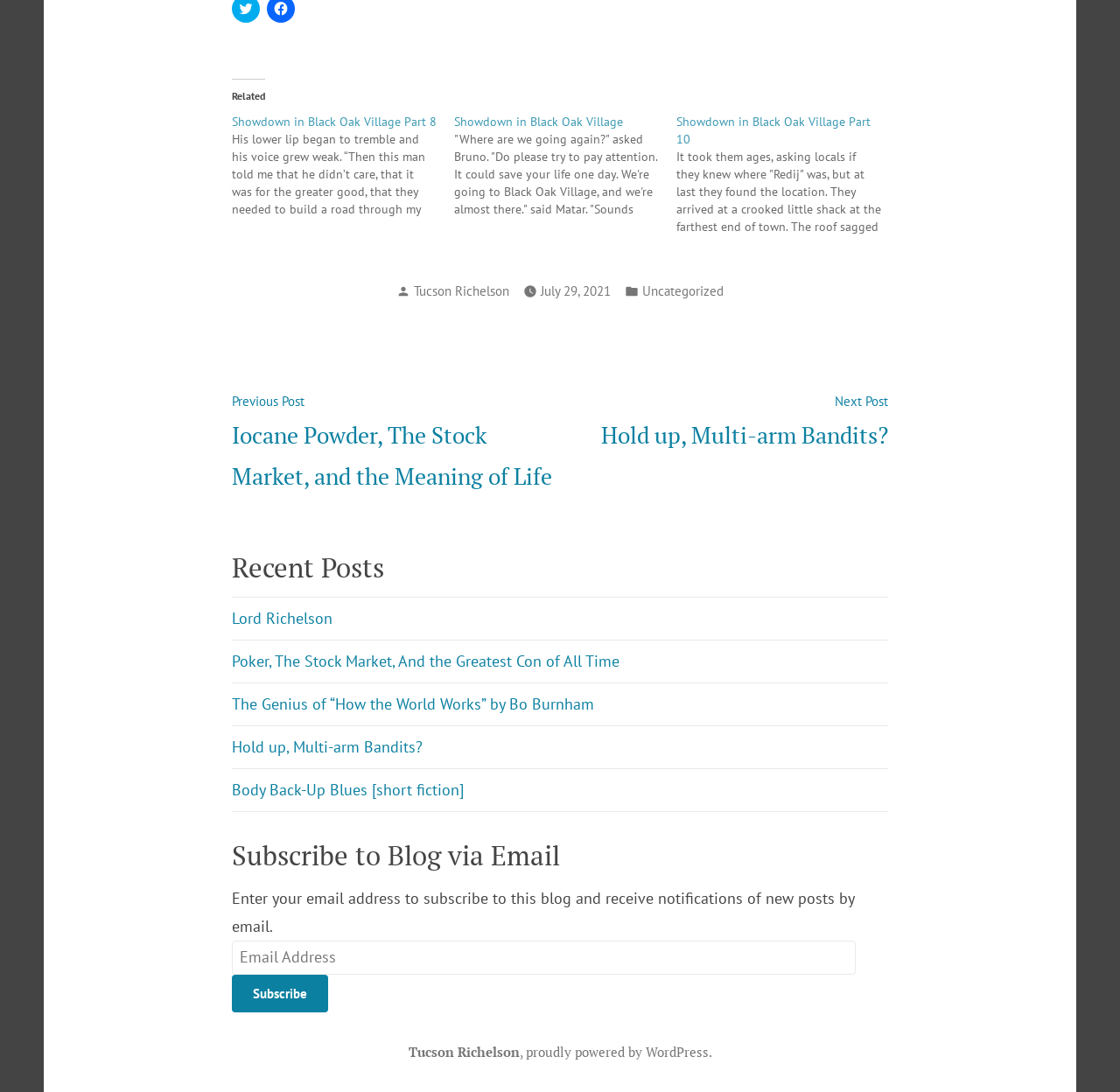Specify the bounding box coordinates of the element's area that should be clicked to execute the given instruction: "Click on the link to read 'Showdown in Black Oak Village Part 10'". The coordinates should be four float numbers between 0 and 1, i.e., [left, top, right, bottom].

[0.604, 0.103, 0.803, 0.215]